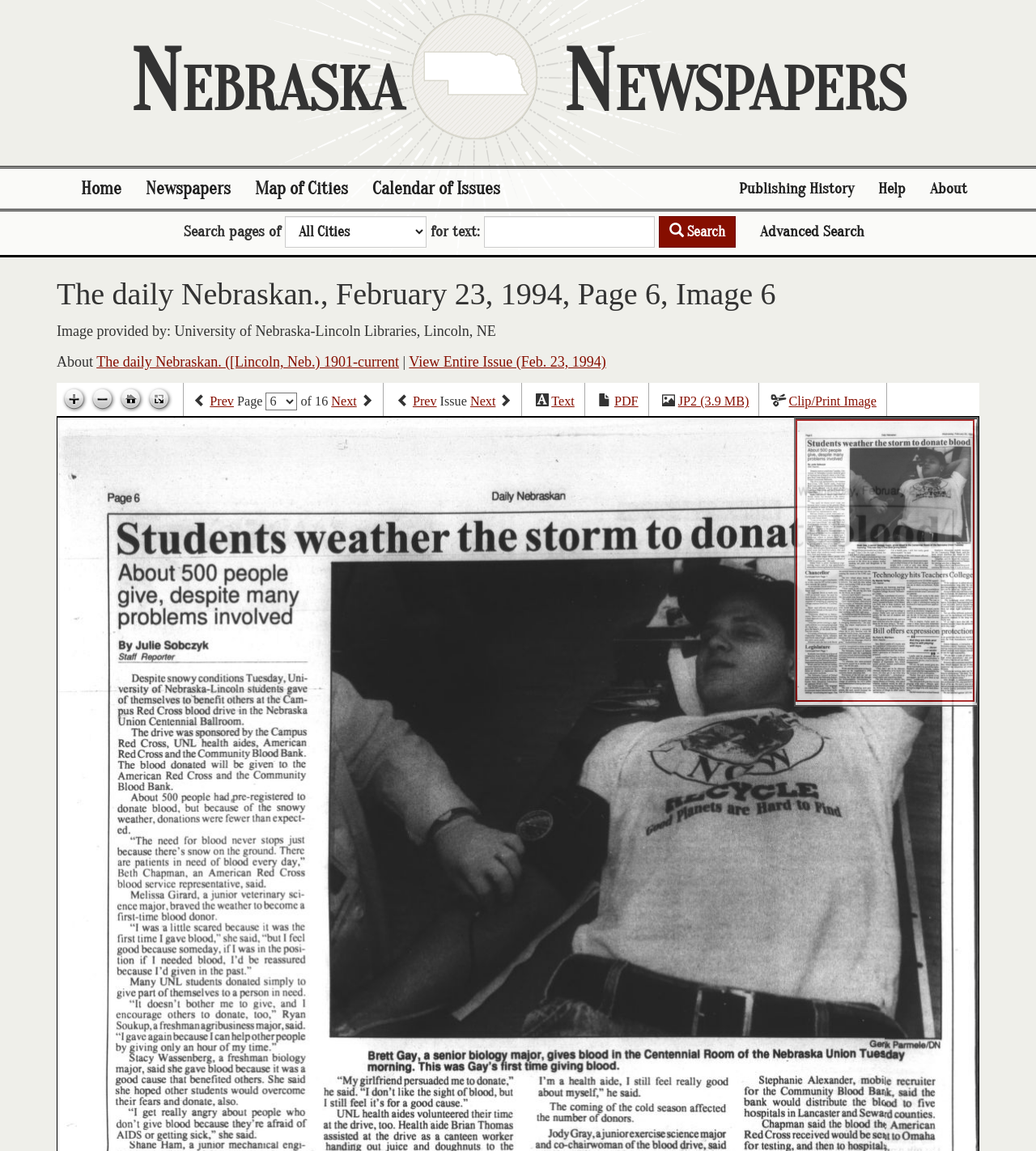What is the date of this newspaper issue?
Identify the answer in the screenshot and reply with a single word or phrase.

February 23, 1994